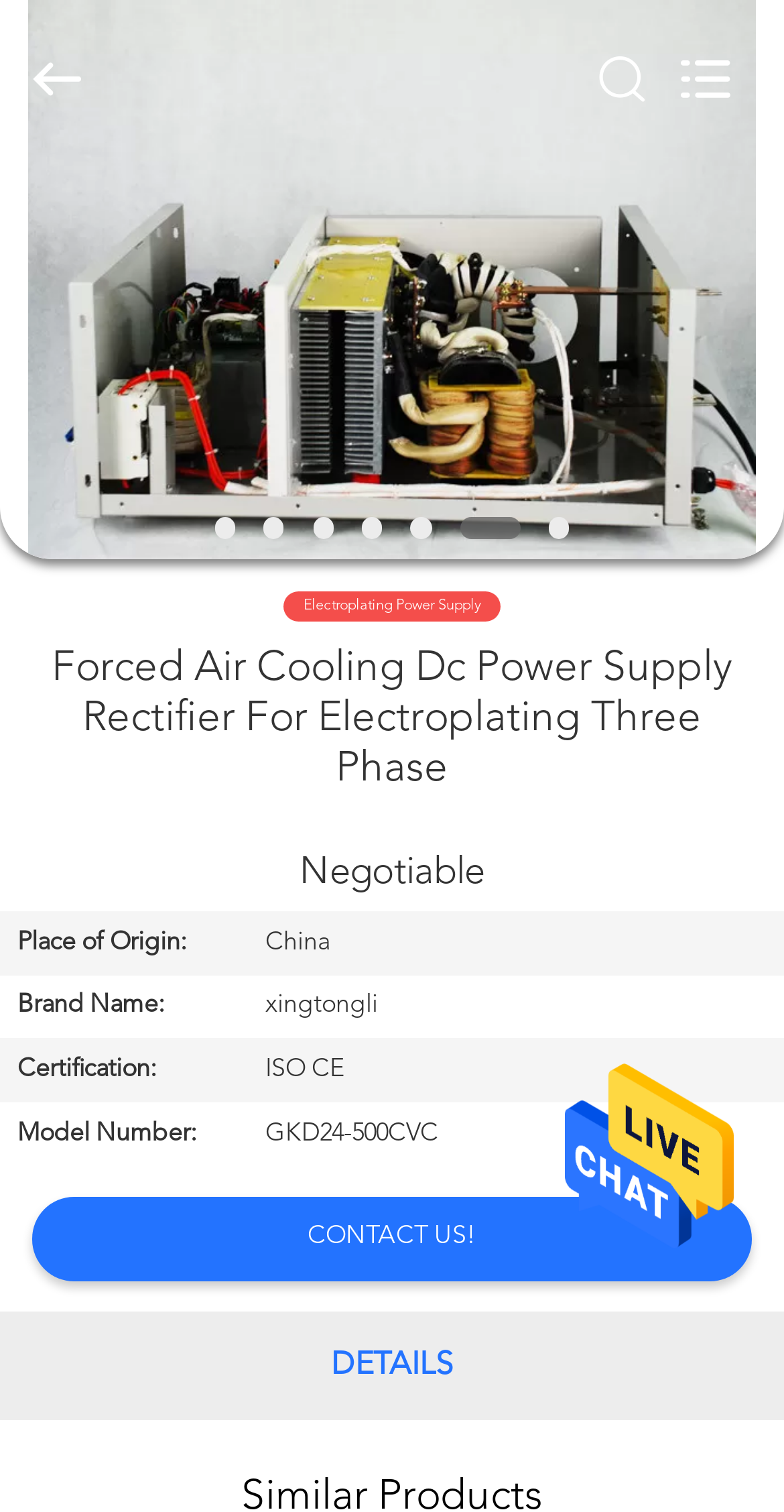Determine the bounding box coordinates for the clickable element to execute this instruction: "Go to HOME page". Provide the coordinates as four float numbers between 0 and 1, i.e., [left, top, right, bottom].

[0.0, 0.106, 0.195, 0.14]